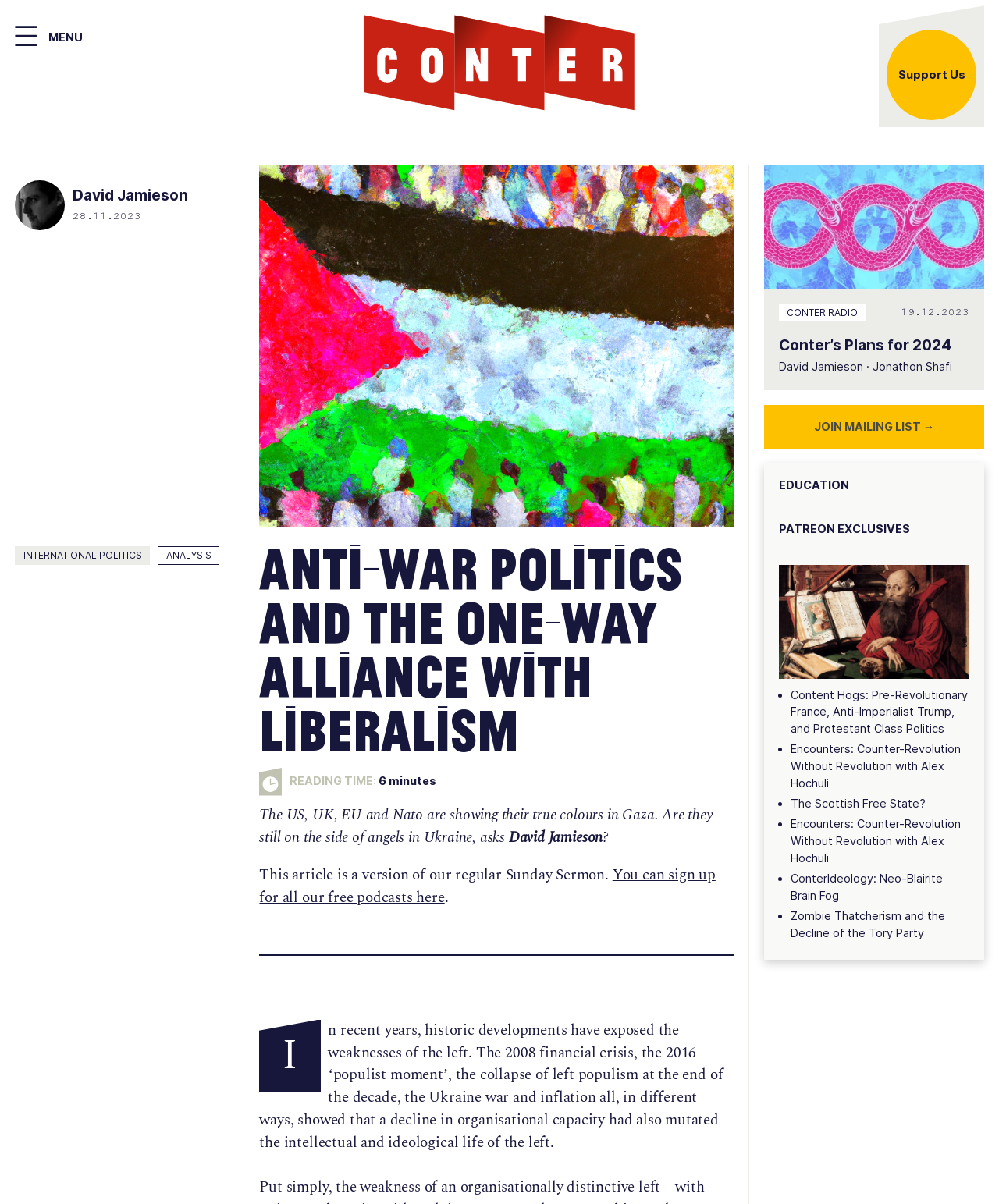Identify the bounding box coordinates of the element to click to follow this instruction: 'Search for something'. Ensure the coordinates are four float values between 0 and 1, provided as [left, top, right, bottom].

None